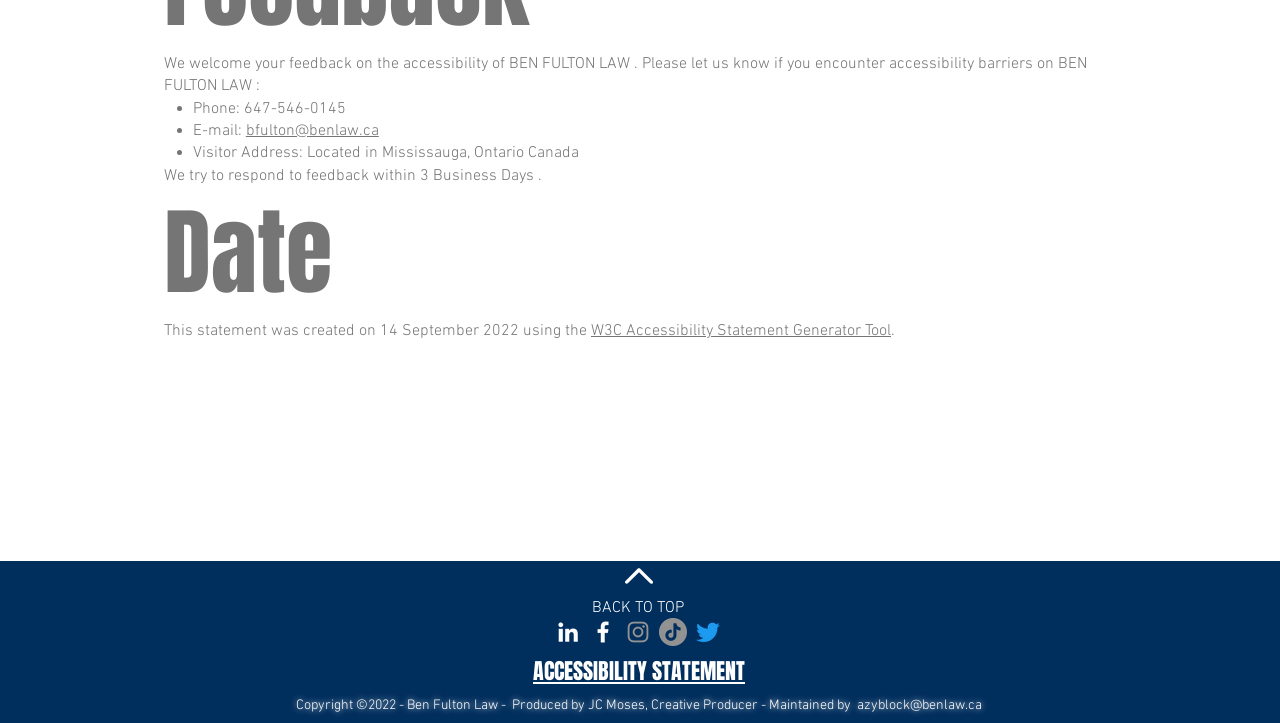Using the given description, provide the bounding box coordinates formatted as (top-left x, top-left y, bottom-right x, bottom-right y), with all values being floating point numbers between 0 and 1. Description: aria-label="Instagram"

[0.488, 0.855, 0.509, 0.893]